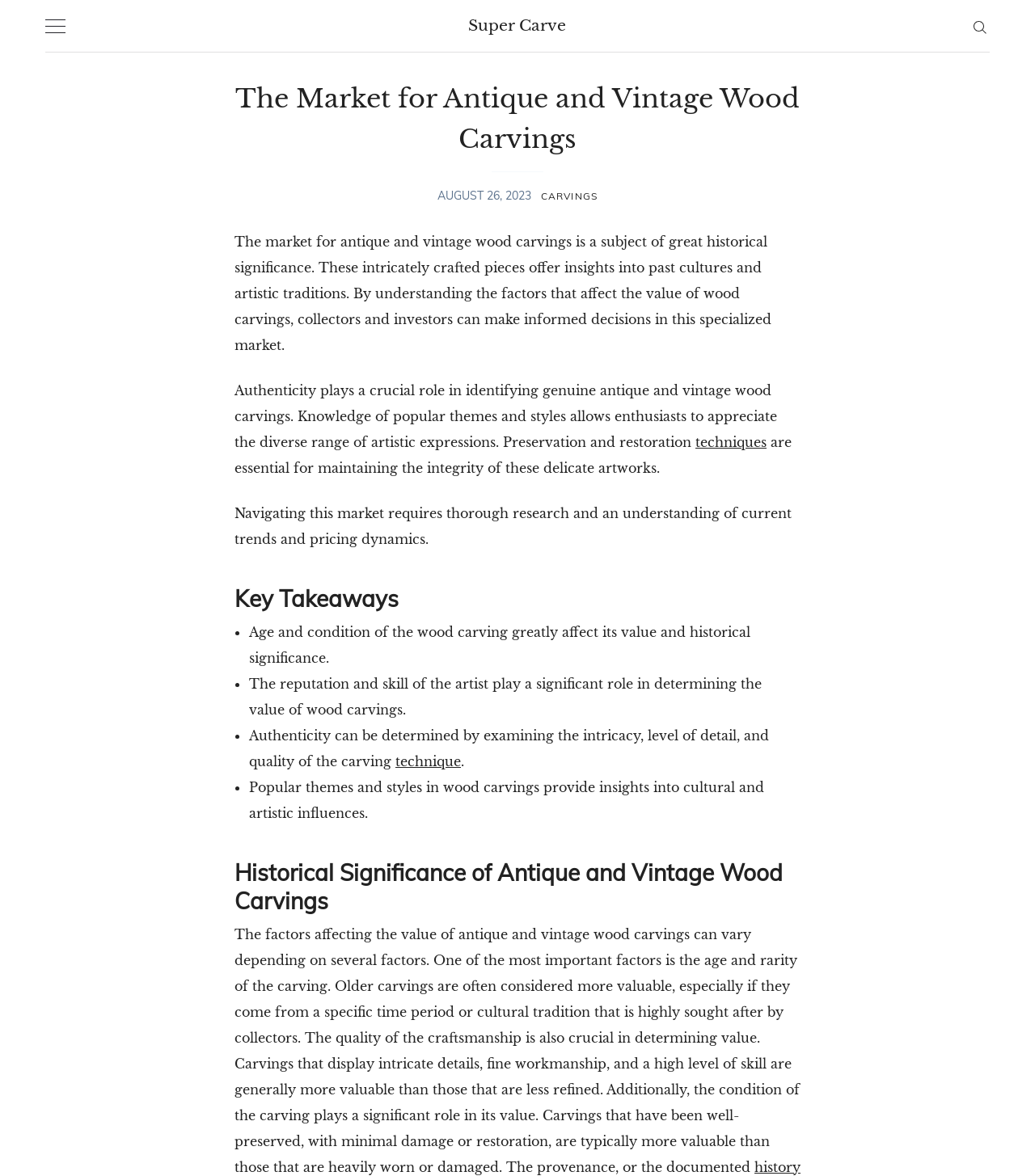Answer the question with a brief word or phrase:
What is the main topic of this webpage?

Antique and vintage wood carvings